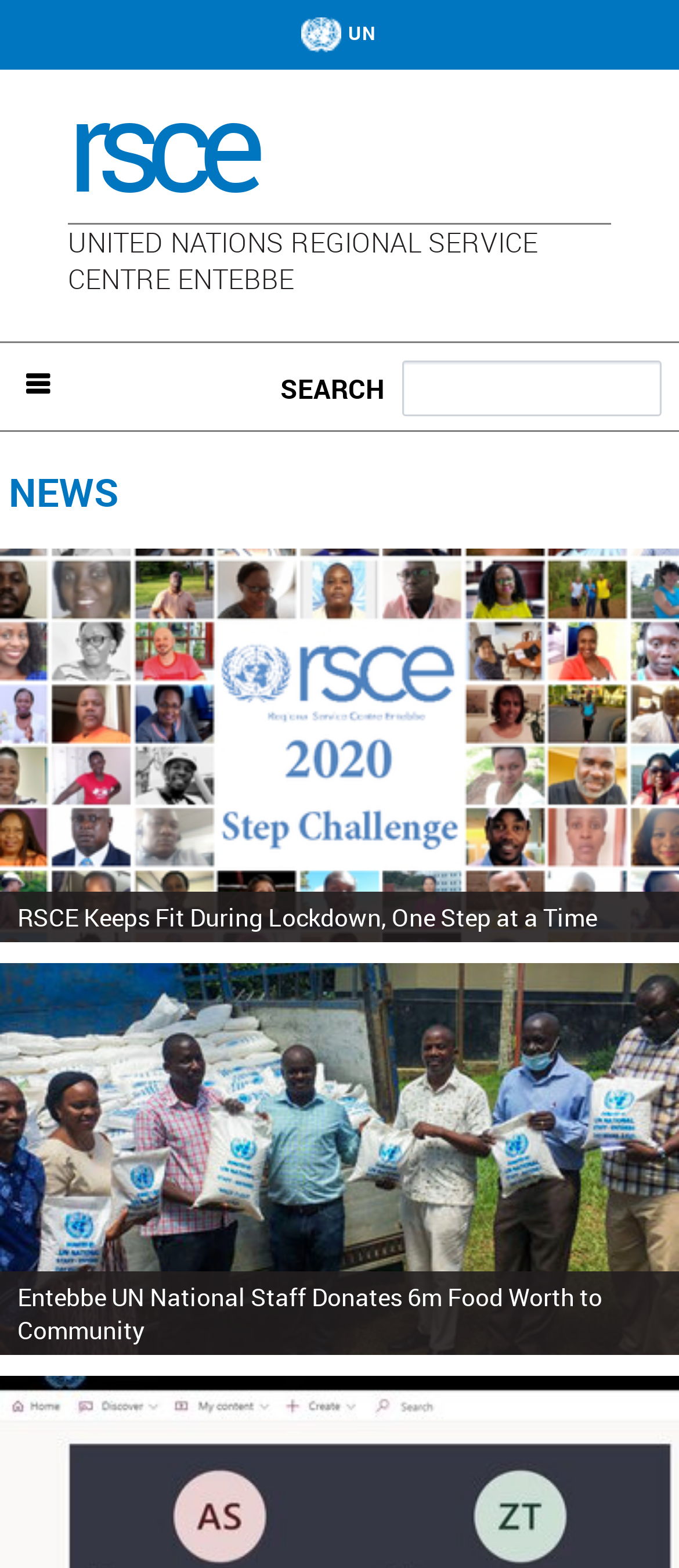What is the organization's name?
Relying on the image, give a concise answer in one word or a brief phrase.

UNITED NATIONS REGIONAL SERVICE CENTRE ENTEBBE